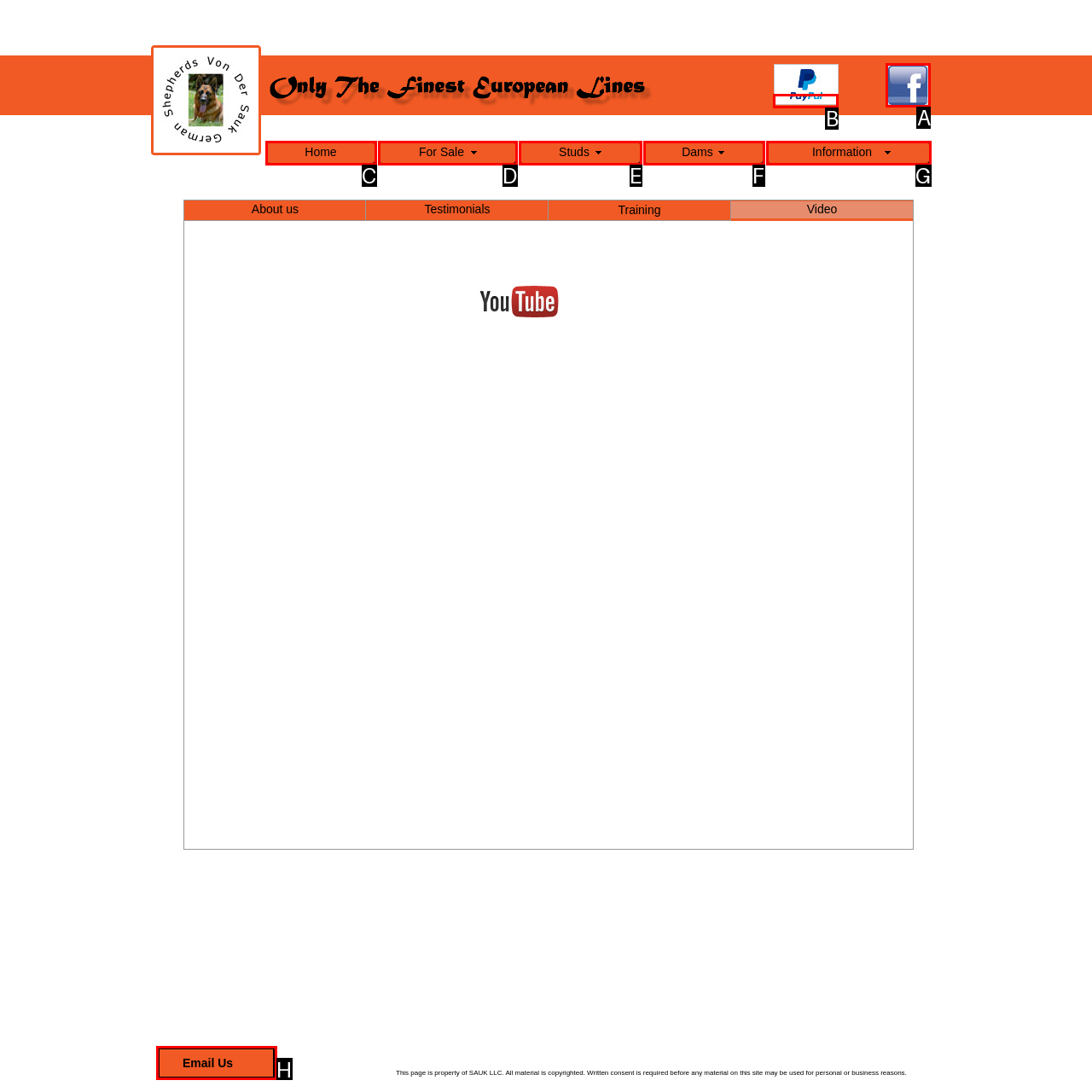Show which HTML element I need to click to perform this task: Click the link at the top right corner Answer with the letter of the correct choice.

A